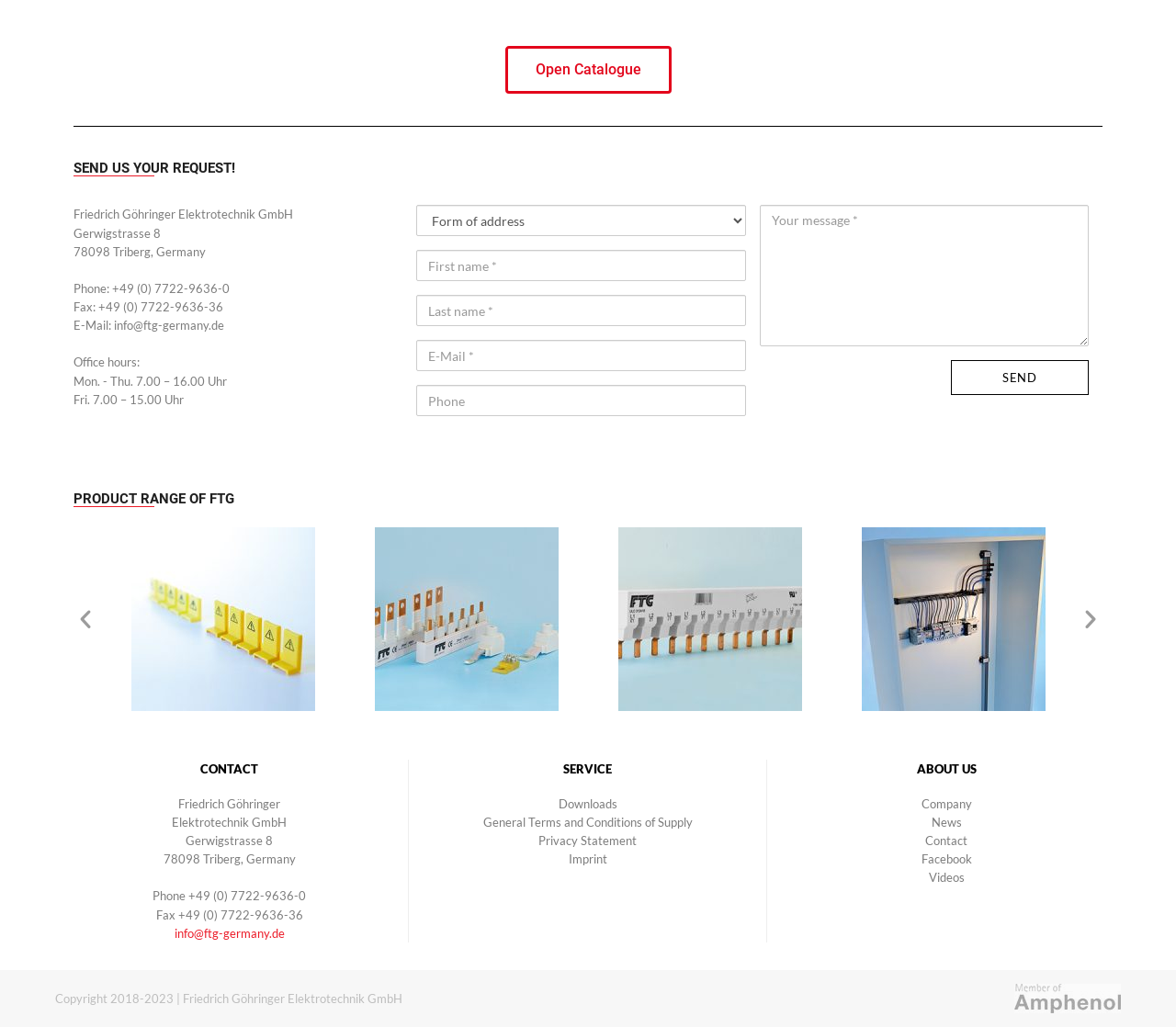What is the phone number?
From the image, provide a succinct answer in one word or a short phrase.

+49 (0) 7722-9636-0